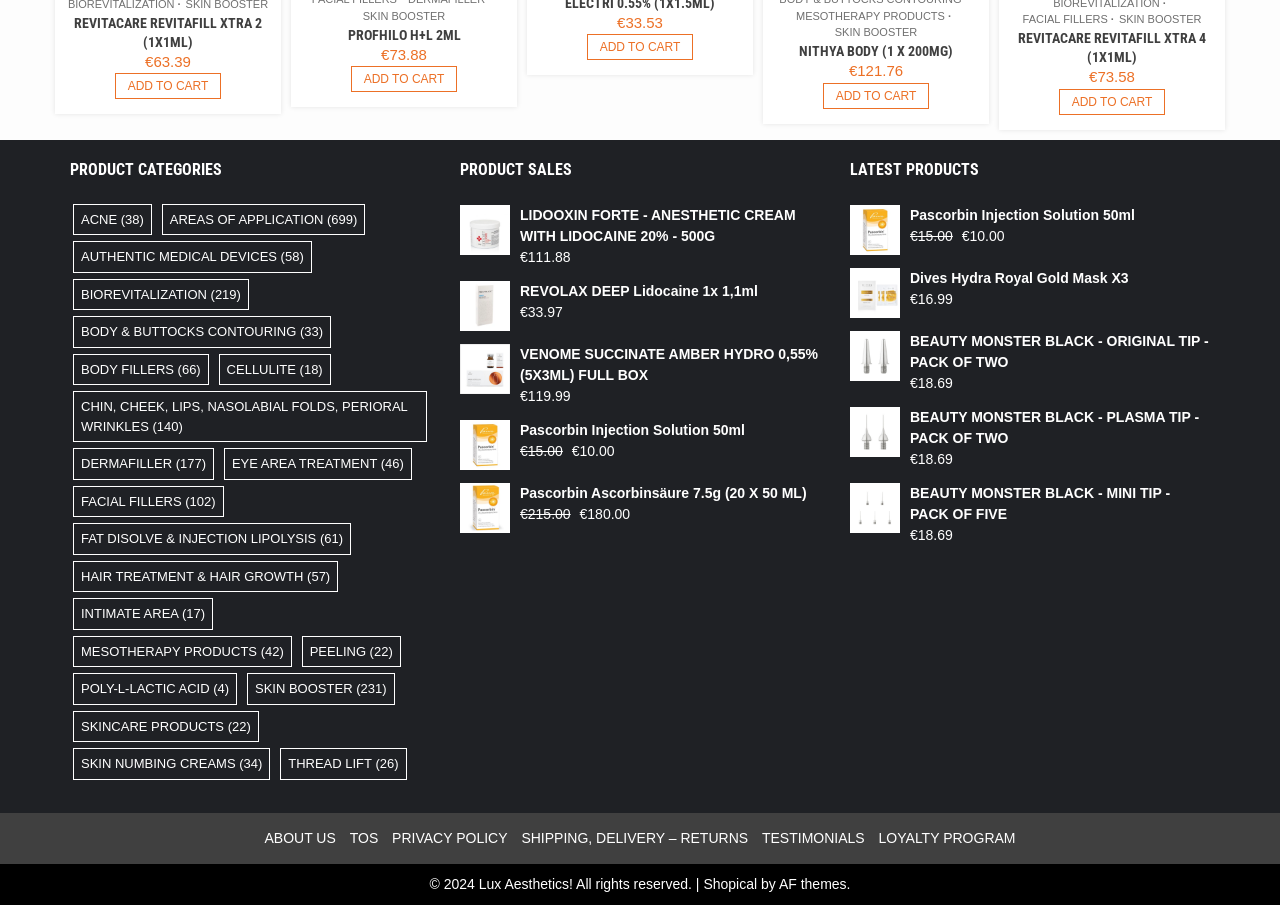Answer the question below in one word or phrase:
What is the price of REVITACARE REVITAFILL XTRA 2?

€63.39